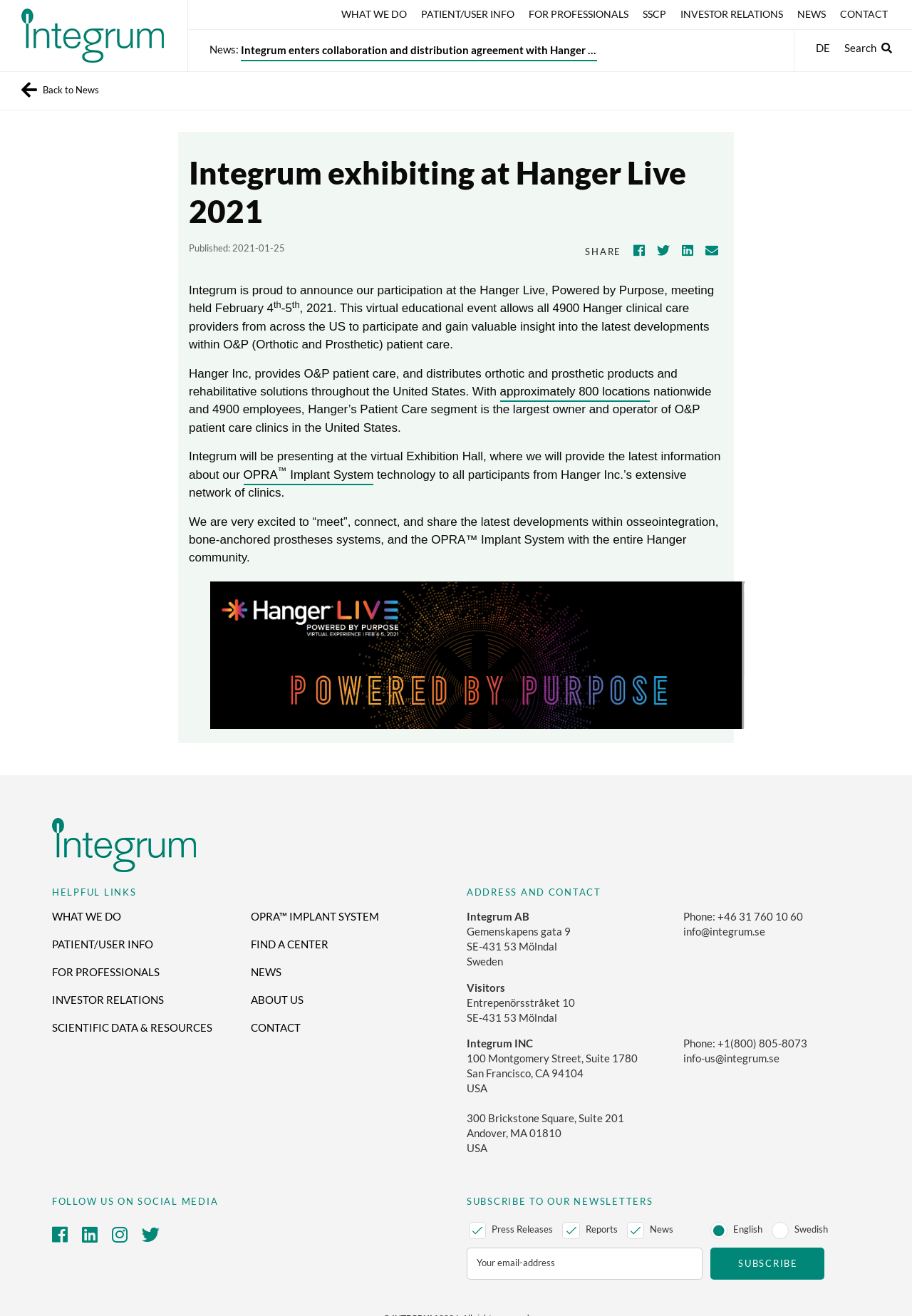Please determine the bounding box coordinates for the UI element described here. Use the format (top-left x, top-left y, bottom-right x, bottom-right y) with values bounded between 0 and 1: For Potential Patients

[0.459, 0.031, 0.565, 0.042]